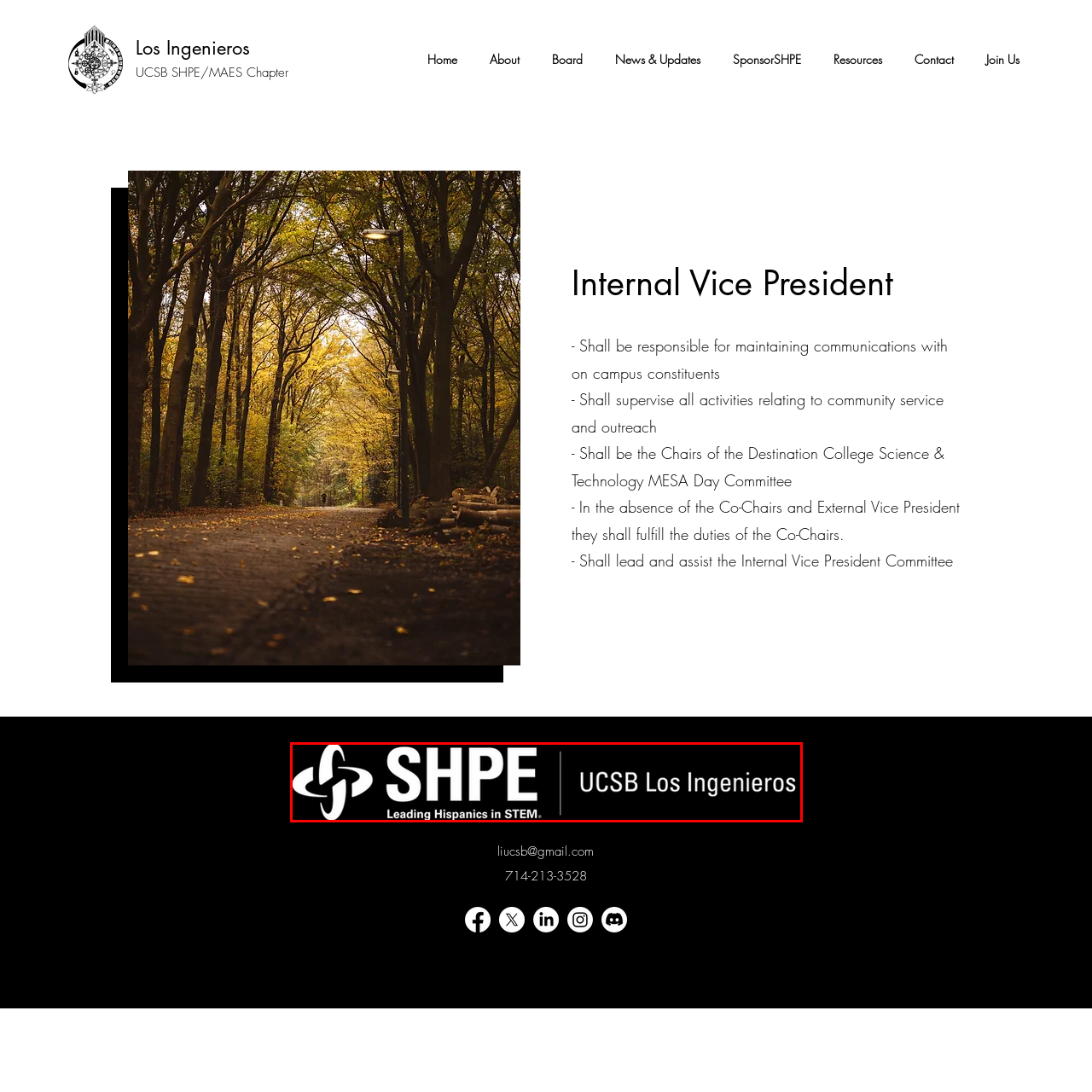What is the aesthetic of the logo's design?
Inspect the image within the red bounding box and answer concisely using one word or a short phrase.

Modern